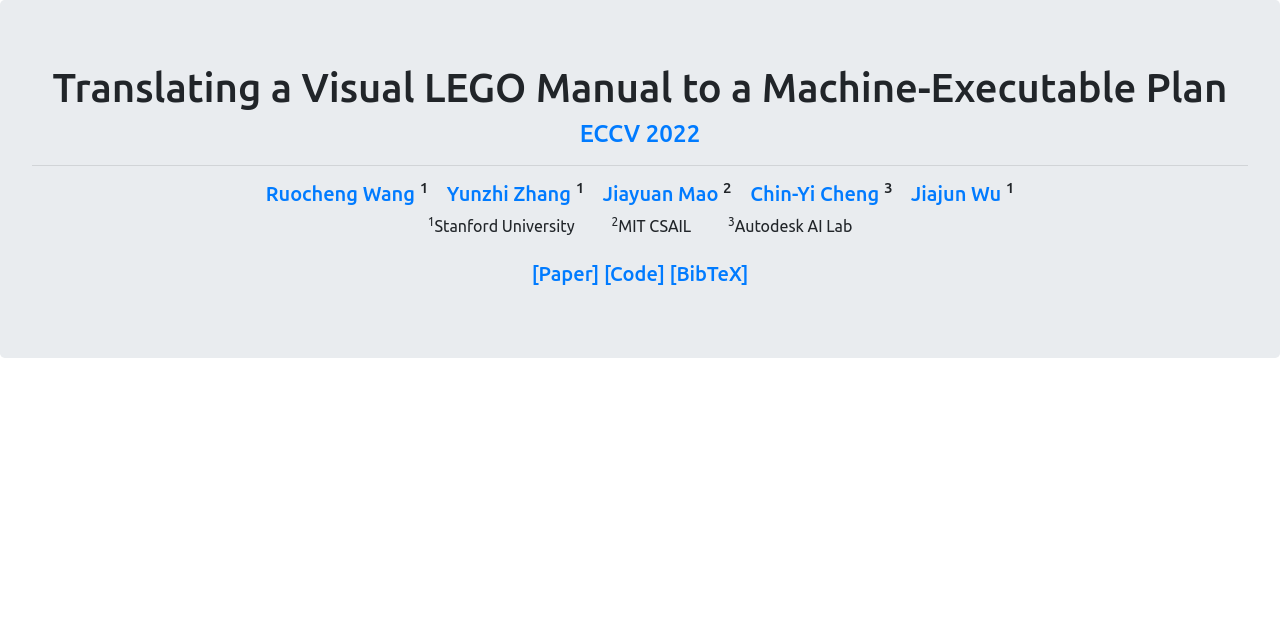Find the bounding box of the web element that fits this description: "Legal Disclaimer".

None